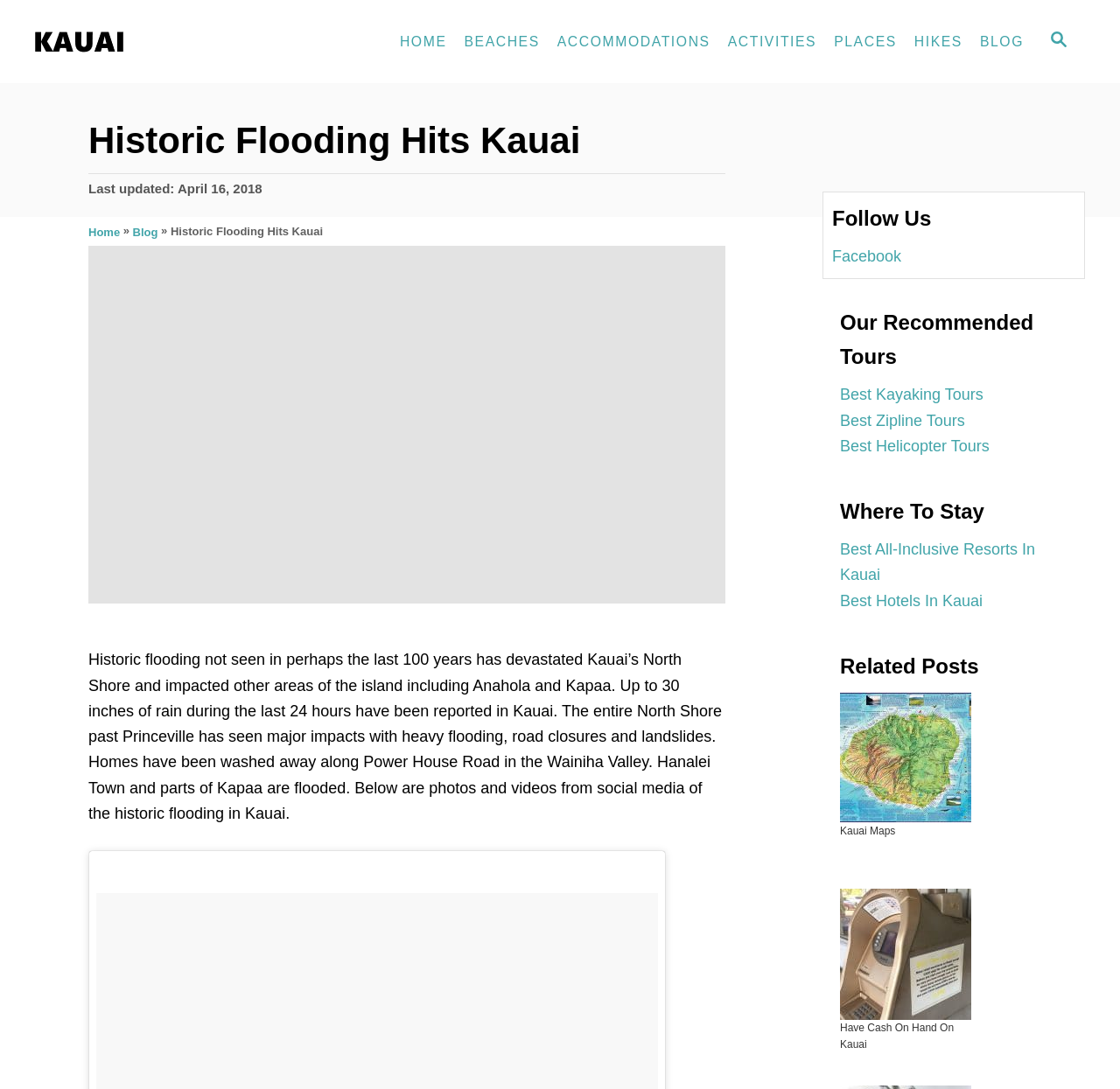What type of tours are recommended?
Please provide a detailed and thorough answer to the question.

The recommended tours are Kayaking, Zipline, and Helicopter tours, which are mentioned in the section 'Our Recommended Tours' with links to 'Best Kayaking Tours', 'Best Zipline Tours', and 'Best Helicopter Tours'.